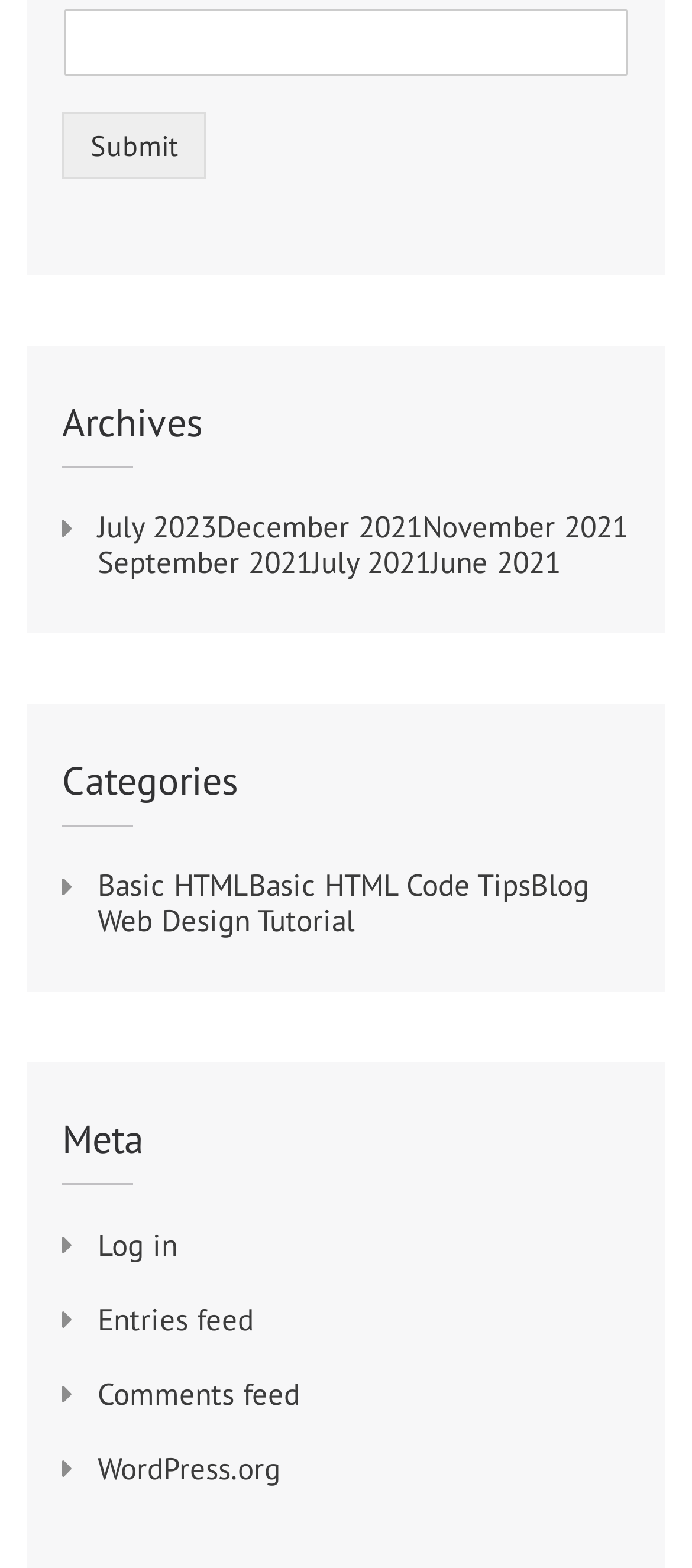Can you pinpoint the bounding box coordinates for the clickable element required for this instruction: "View archives for July 2023"? The coordinates should be four float numbers between 0 and 1, i.e., [left, top, right, bottom].

[0.141, 0.324, 0.313, 0.347]